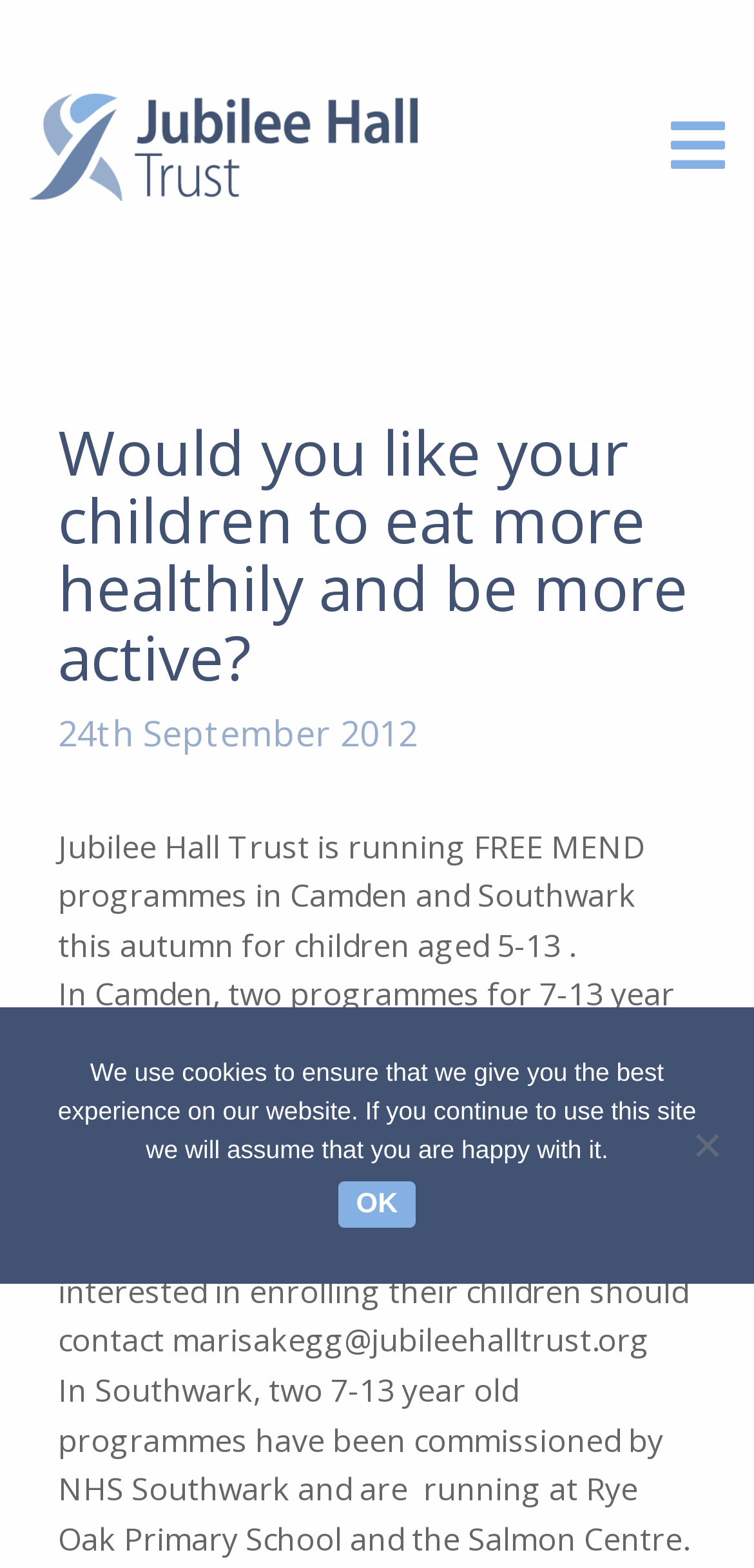Provide a short answer to the following question with just one word or phrase: What is the age range for children in the MEND programmes?

5-13